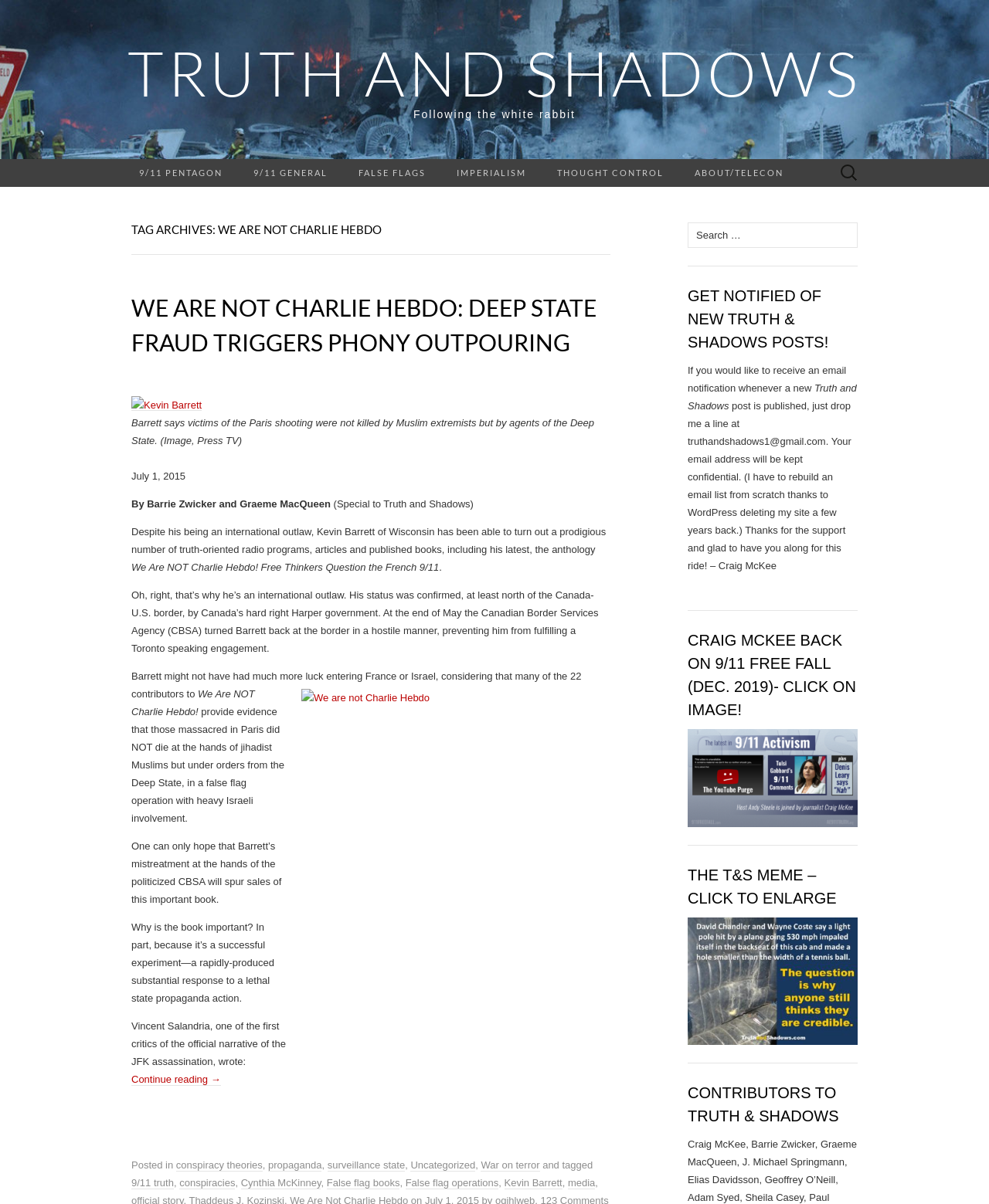Identify the bounding box coordinates of the clickable region required to complete the instruction: "Read the article about 9/11 Pentagon". The coordinates should be given as four float numbers within the range of 0 and 1, i.e., [left, top, right, bottom].

[0.125, 0.132, 0.241, 0.155]